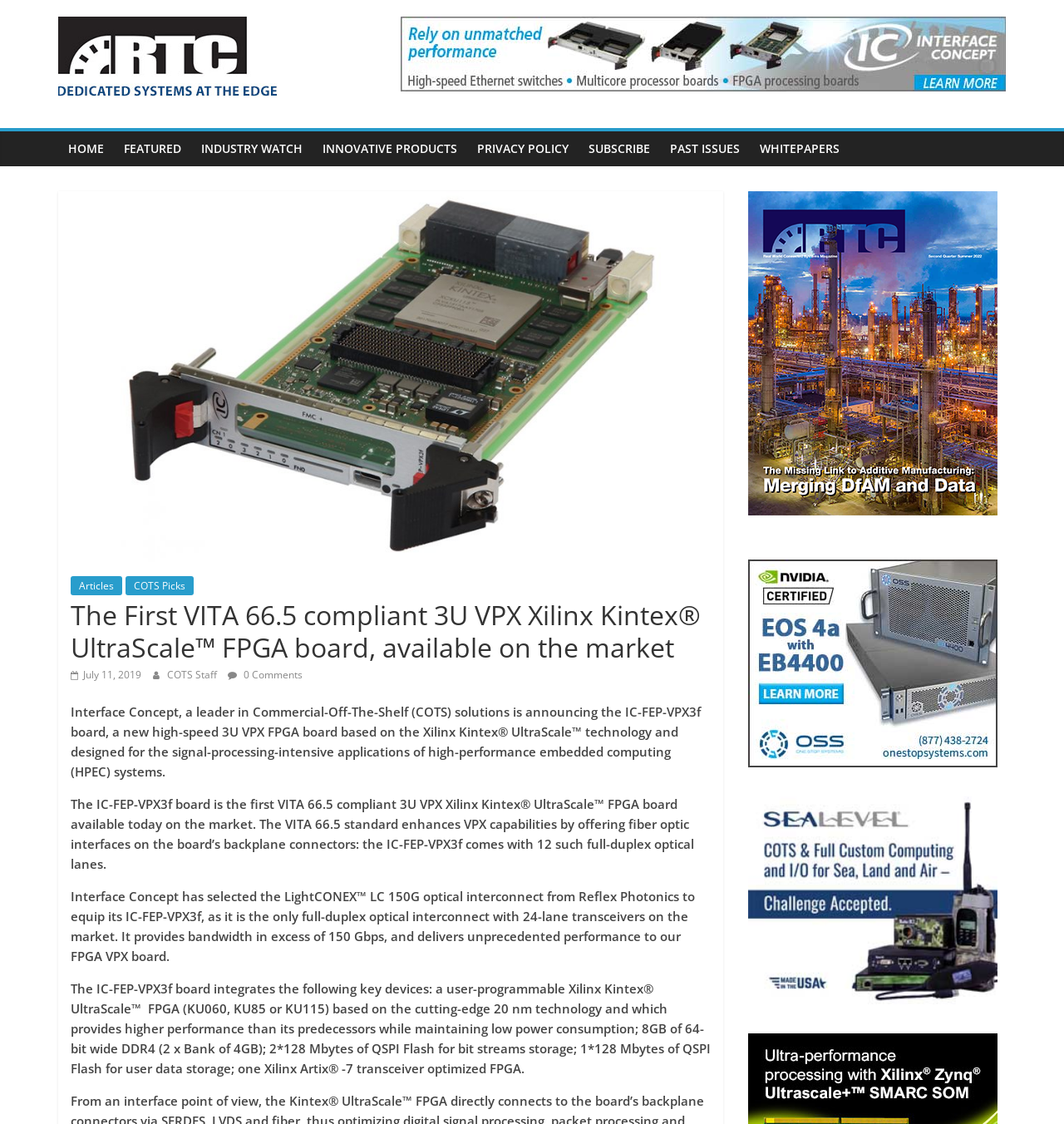Locate the bounding box coordinates of the item that should be clicked to fulfill the instruction: "View past issues".

[0.62, 0.117, 0.705, 0.148]